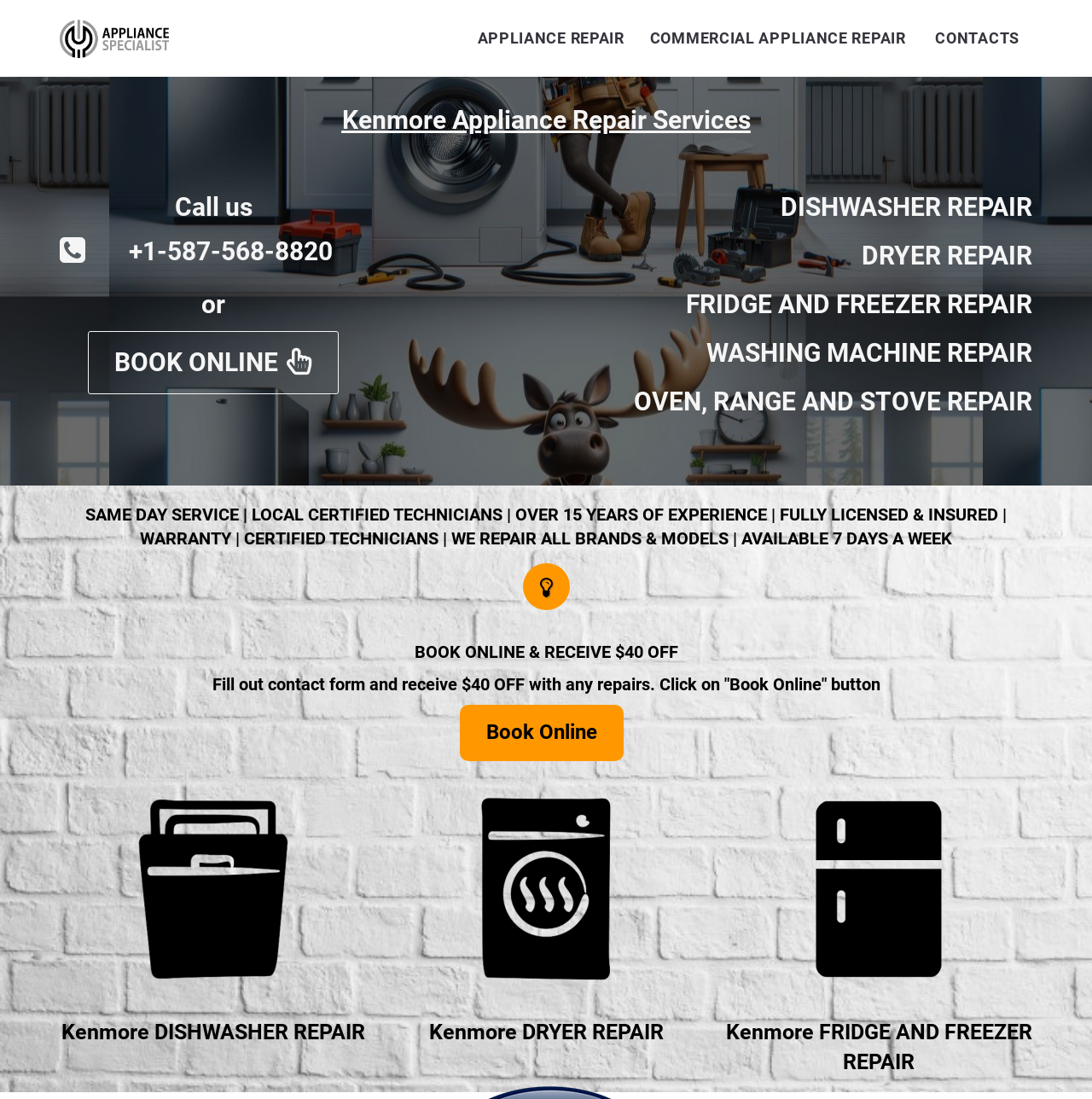Pinpoint the bounding box coordinates of the clickable area necessary to execute the following instruction: "Get $40 off by booking online". The coordinates should be given as four float numbers between 0 and 1, namely [left, top, right, bottom].

[0.421, 0.641, 0.571, 0.692]